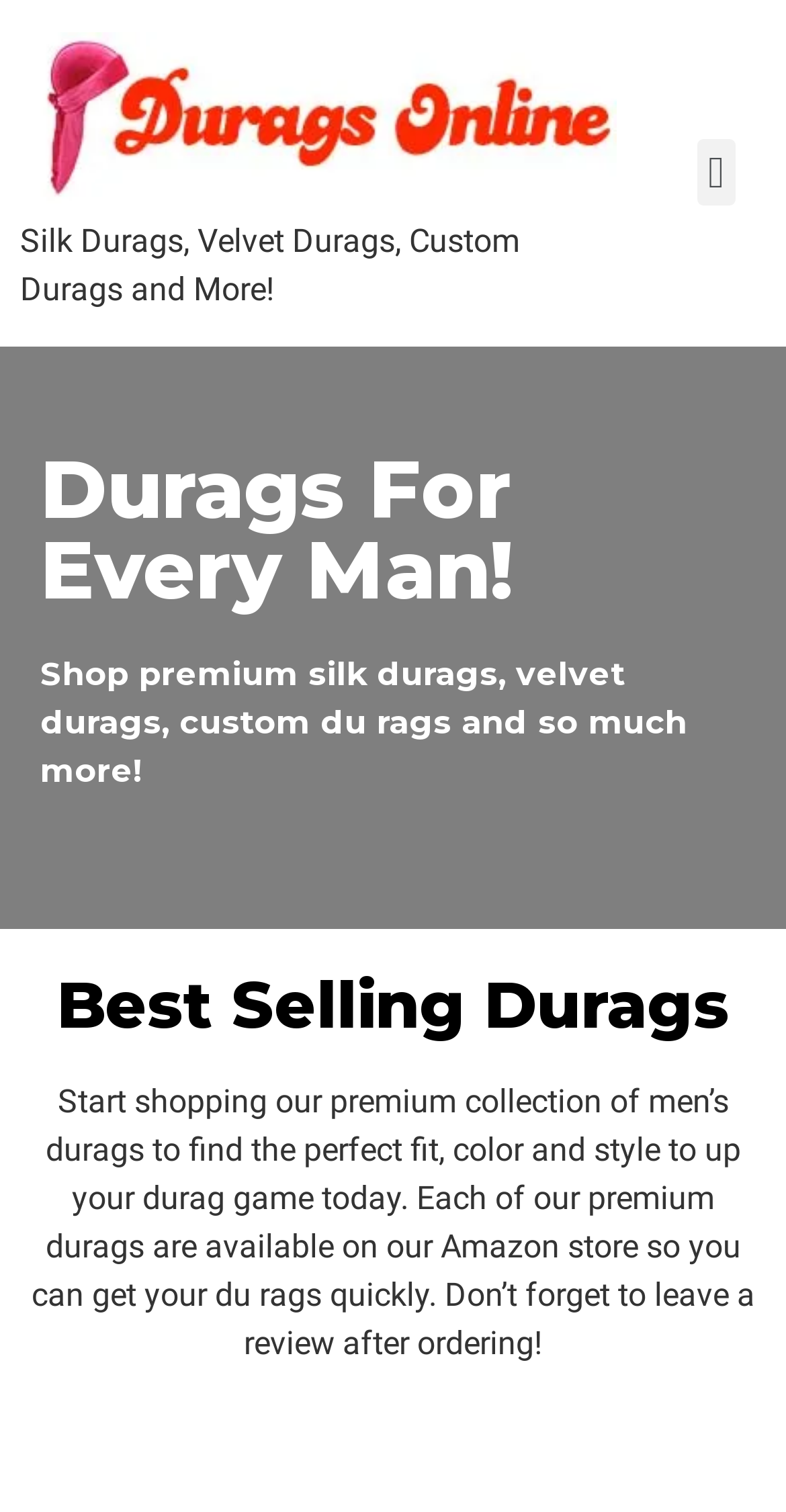Give a one-word or phrase response to the following question: What is the purpose of the durags?

To up your durag game